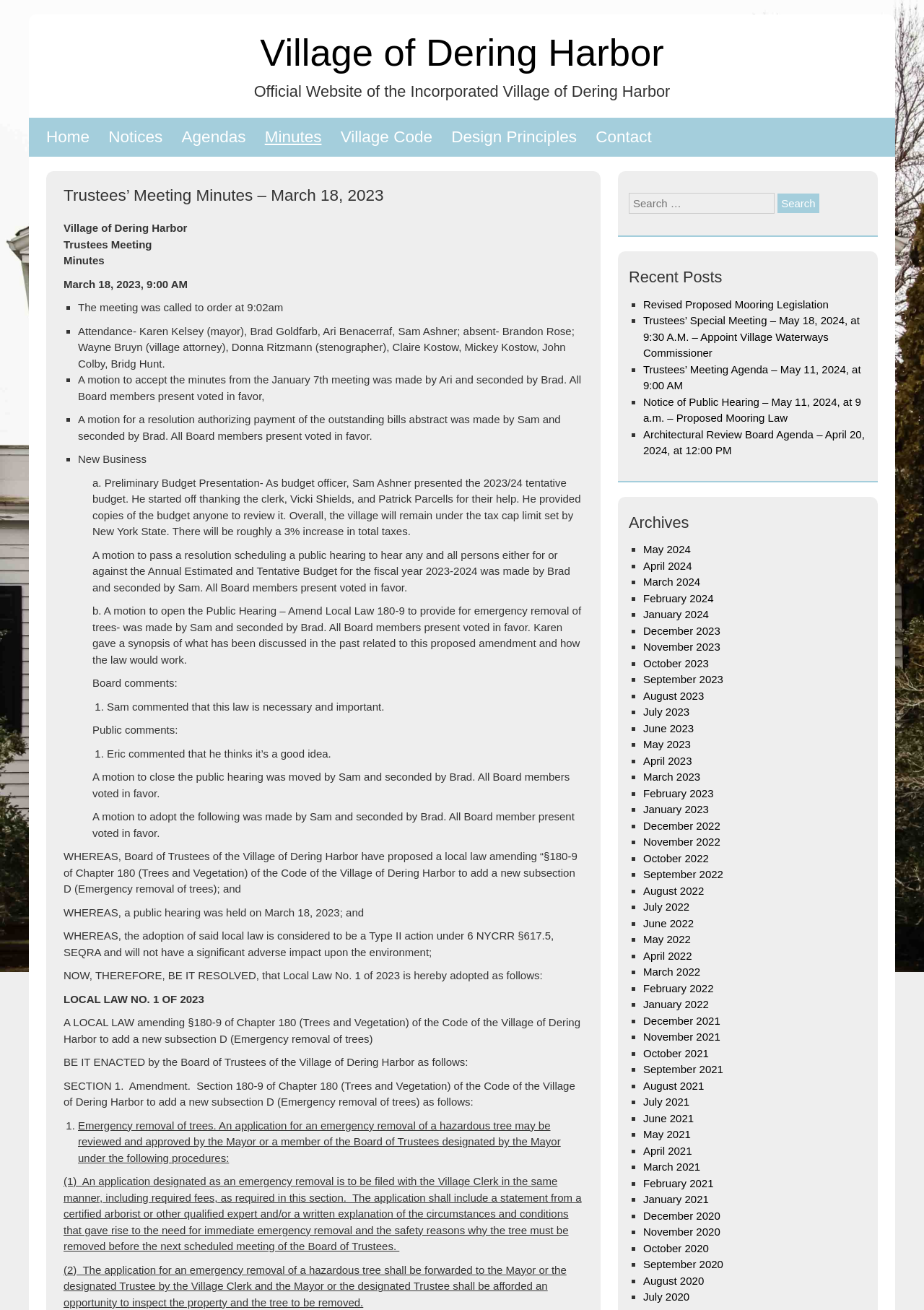What is the date of the Trustees’ Meeting Minutes?
Refer to the image and provide a concise answer in one word or phrase.

March 18, 2023